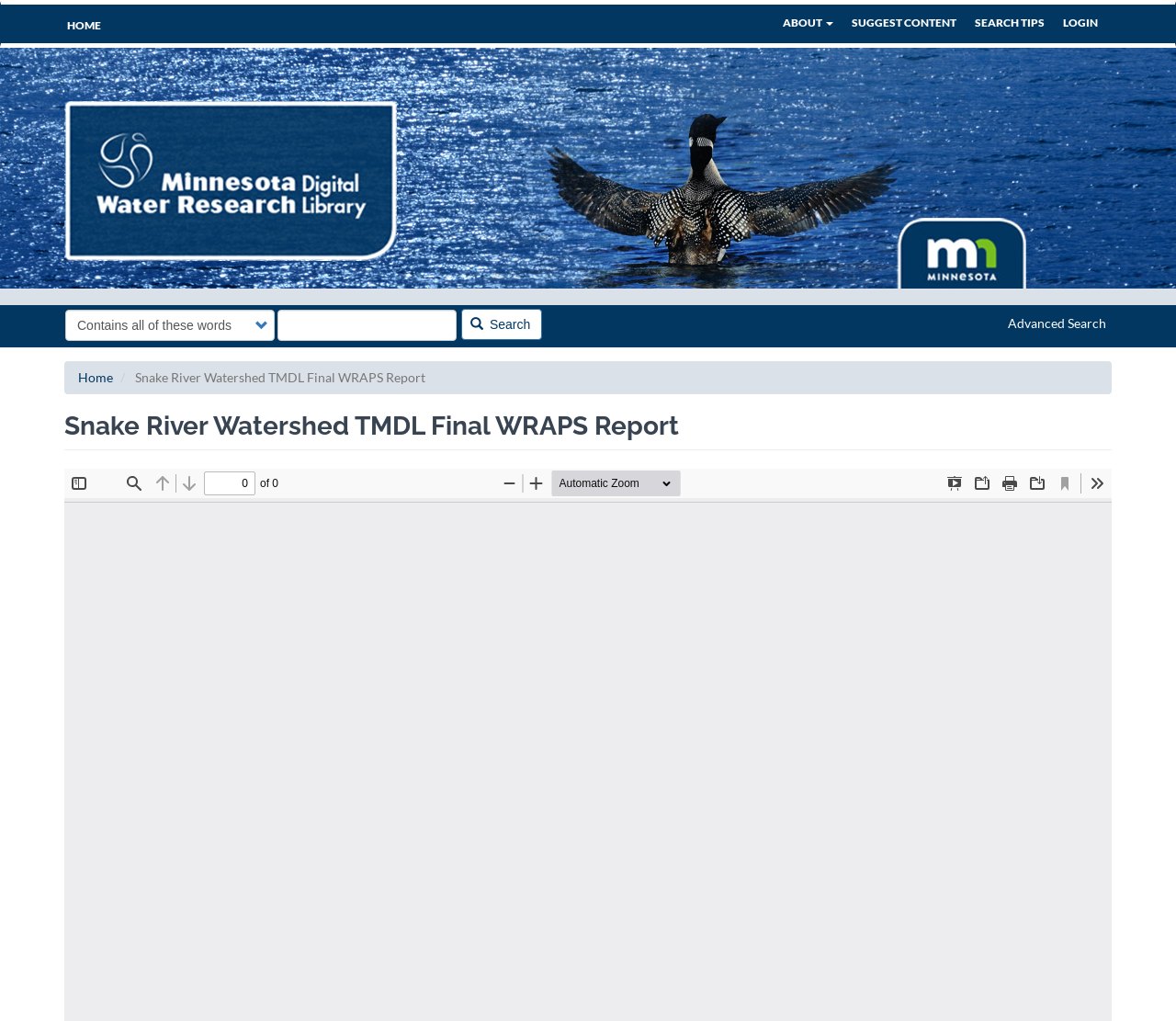Using the information from the screenshot, answer the following question thoroughly:
What is the alternative to the simple search?

I inferred this answer by looking at the link element 'Advanced Search' and its proximity to the simple search elements, which suggests that it is an alternative to the simple search.